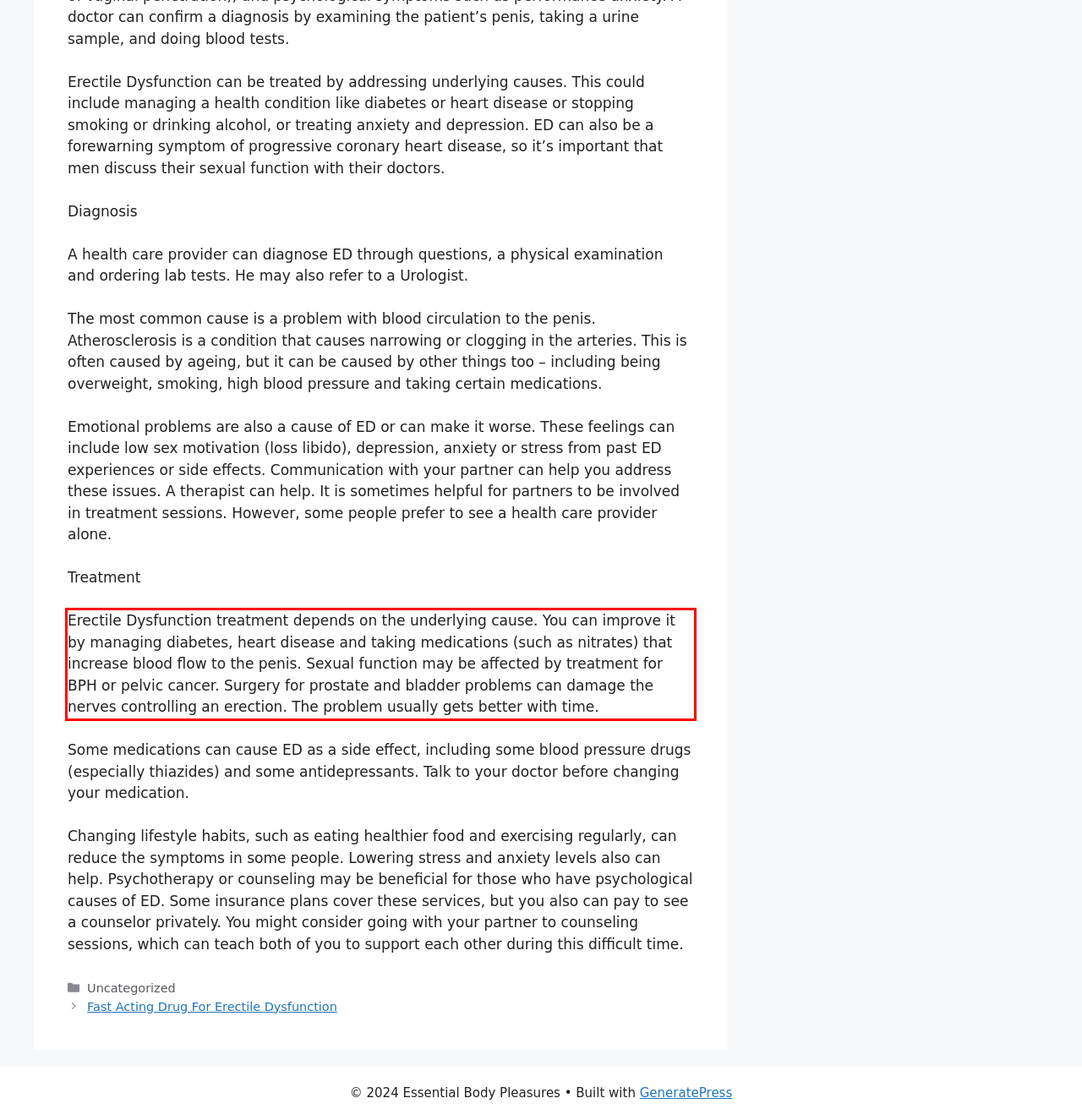Look at the screenshot of the webpage, locate the red rectangle bounding box, and generate the text content that it contains.

Erectile Dysfunction treatment depends on the underlying cause. You can improve it by managing diabetes, heart disease and taking medications (such as nitrates) that increase blood flow to the penis. Sexual function may be affected by treatment for BPH or pelvic cancer. Surgery for prostate and bladder problems can damage the nerves controlling an erection. The problem usually gets better with time.